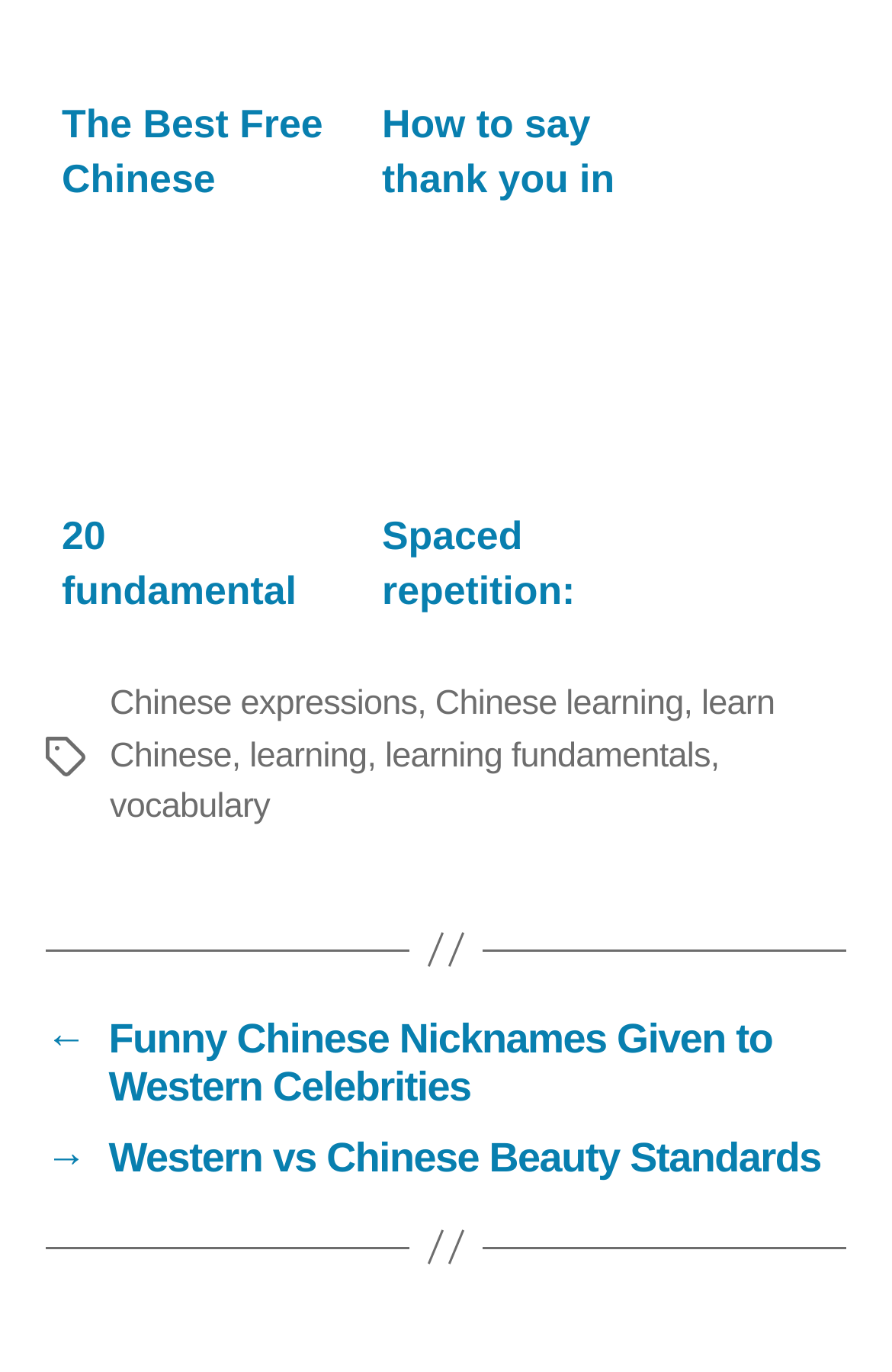How many links are under the 'Post' navigation?
Based on the image, give a concise answer in the form of a single word or short phrase.

2